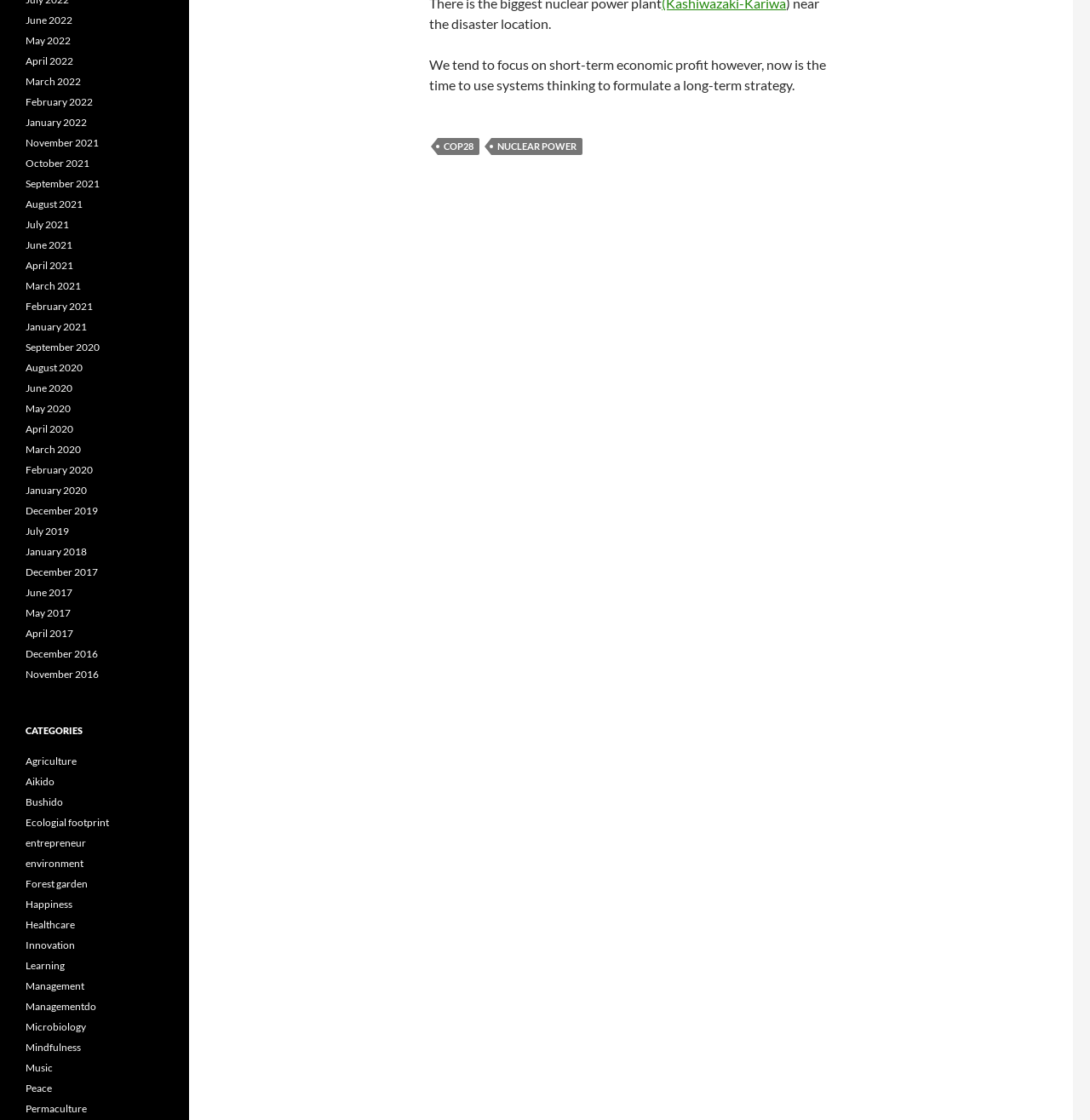Answer briefly with one word or phrase:
What is the theme of the 'Permaculture' category?

Environment